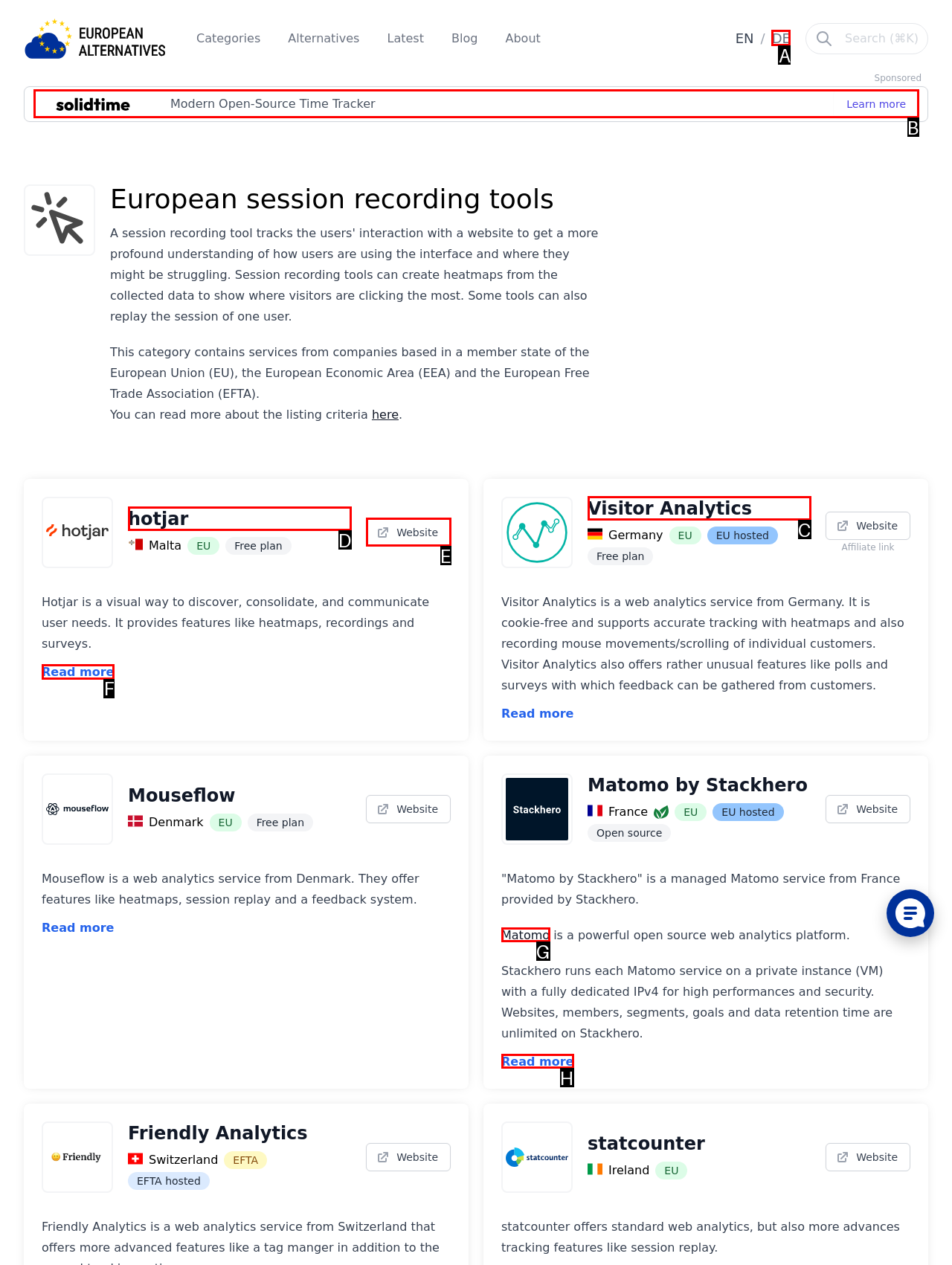Identify which HTML element should be clicked to fulfill this instruction: Click the 'Read more' link Reply with the correct option's letter.

F